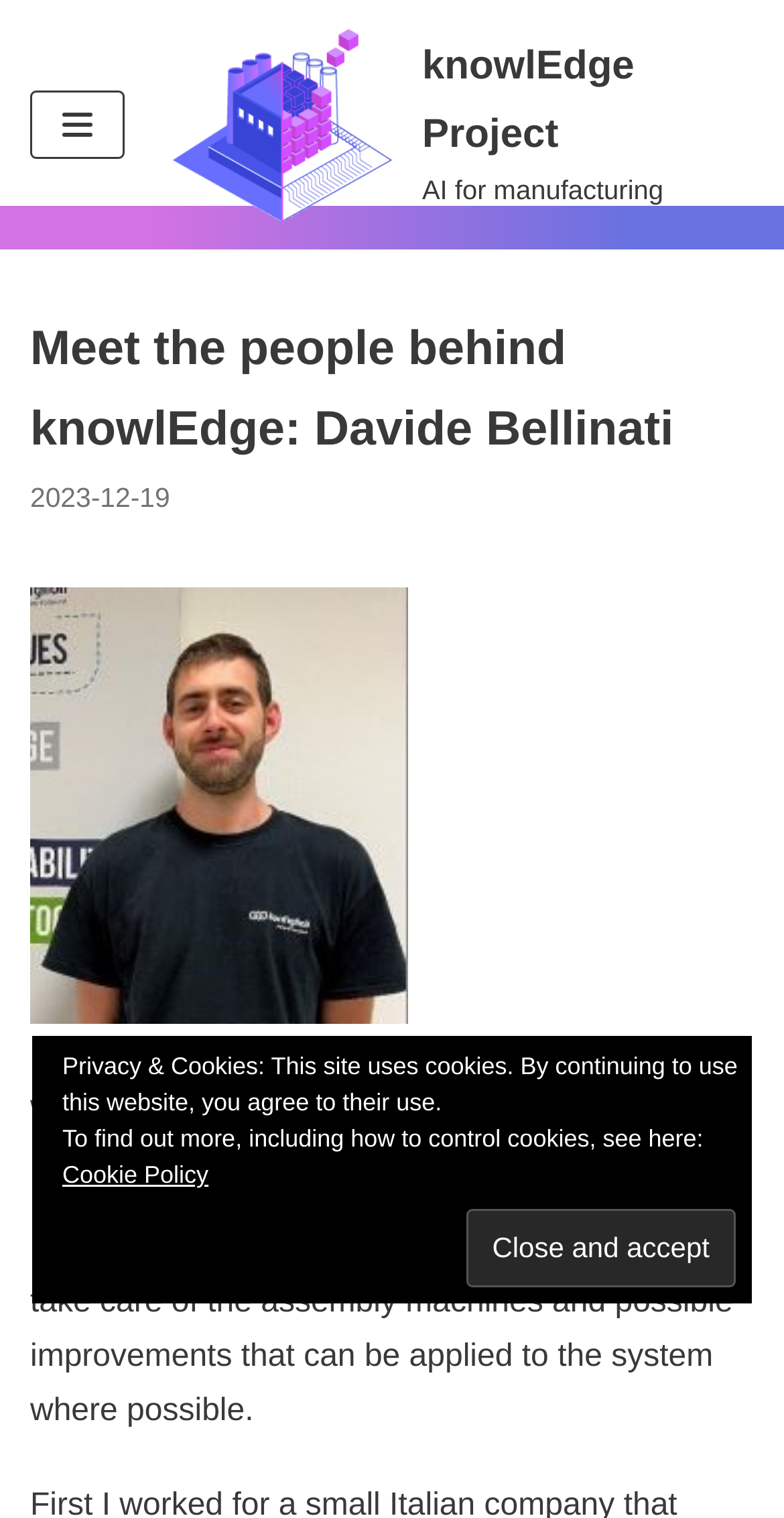What is the project that Davide Bellinati is part of?
Provide a detailed answer to the question using information from the image.

The webpage is part of the knowlEdge Project, which is mentioned in the link at the top of the webpage and in the heading 'Meet the people behind knowlEdge: Davide Bellinati'.